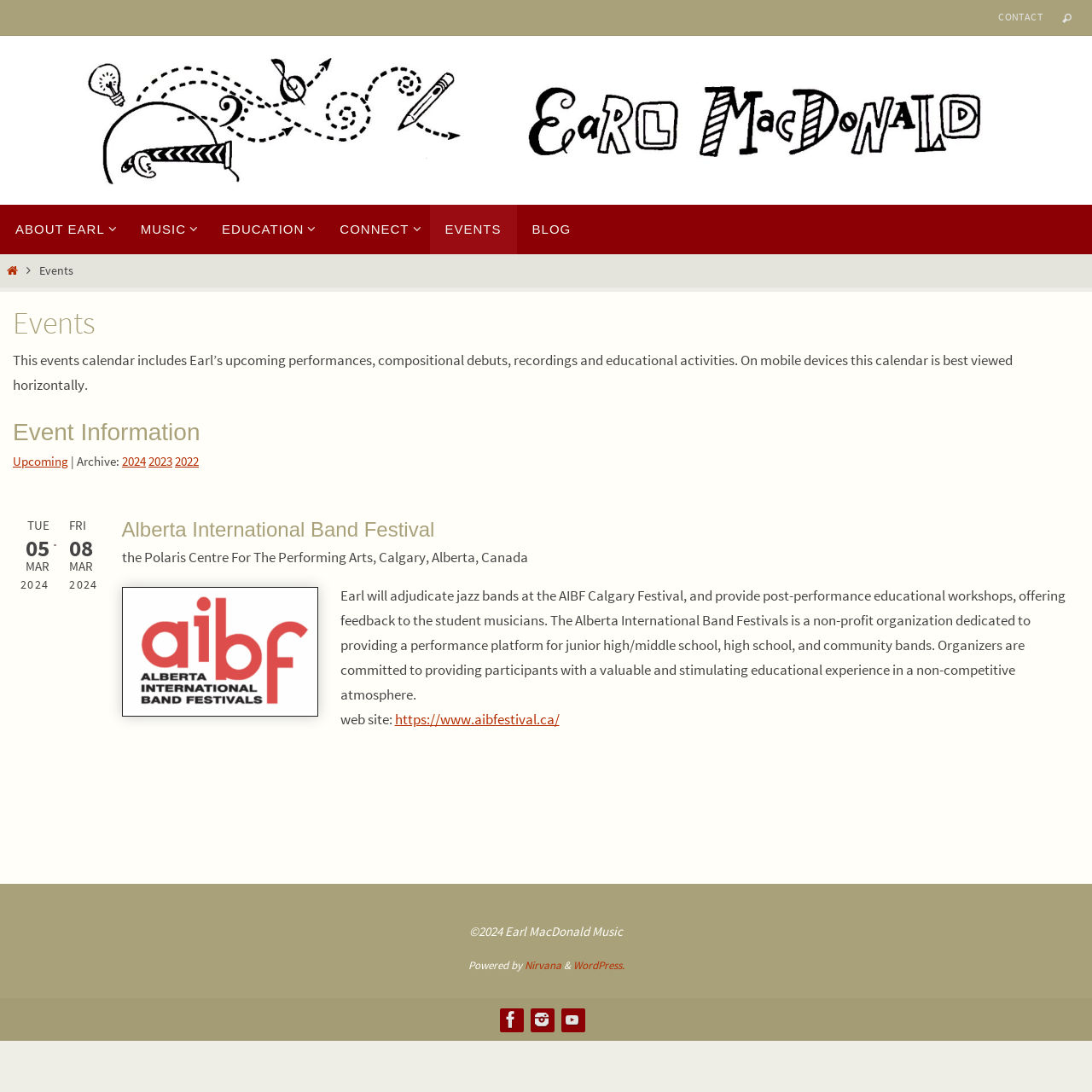Provide the bounding box coordinates of the area you need to click to execute the following instruction: "Click on Upcoming".

[0.012, 0.415, 0.062, 0.43]